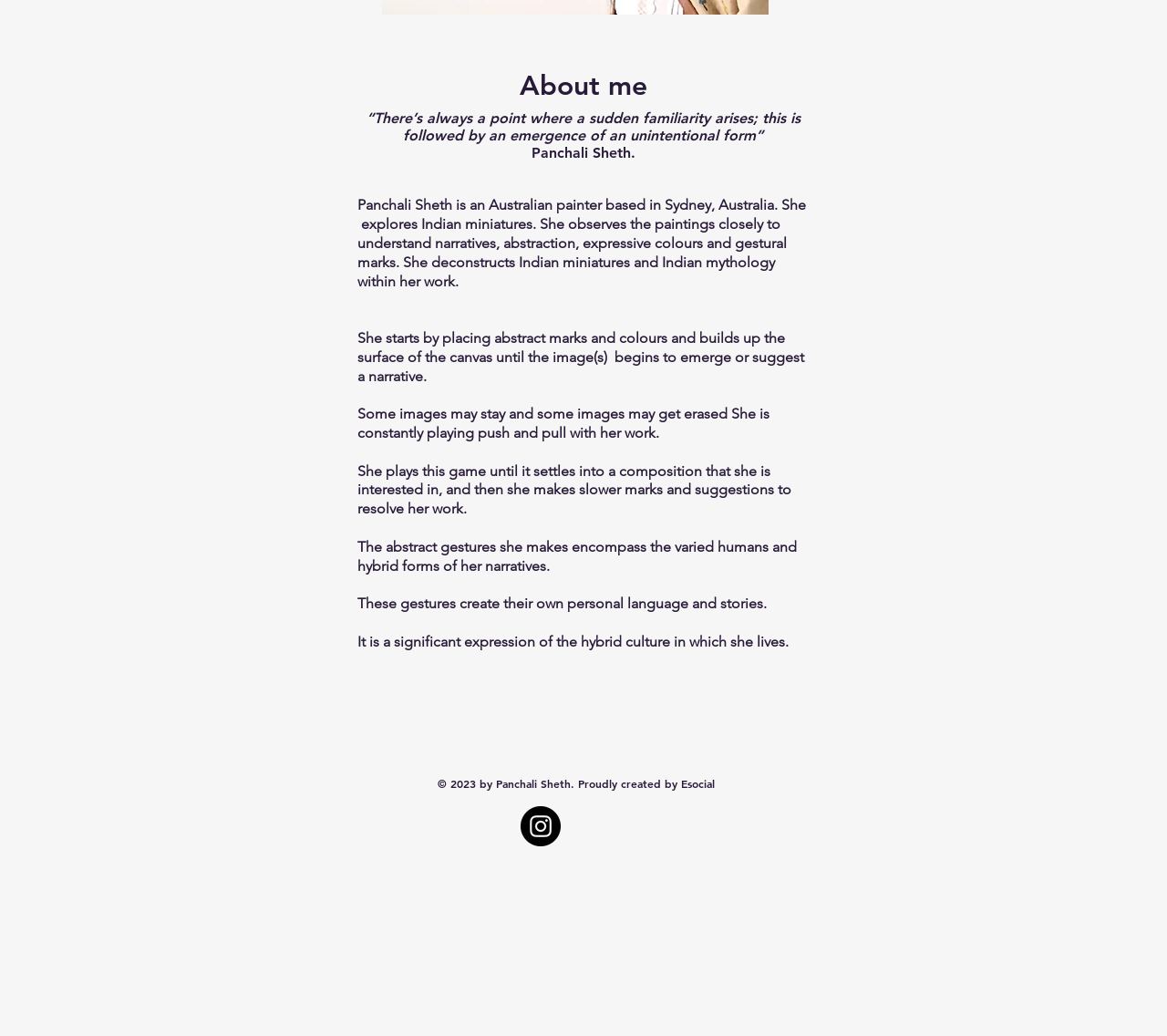Given the element description, predict the bounding box coordinates in the format (top-left x, top-left y, bottom-right x, bottom-right y). Make sure all values are between 0 and 1. Here is the element description: aria-label="Instagram"

[0.446, 0.779, 0.48, 0.817]